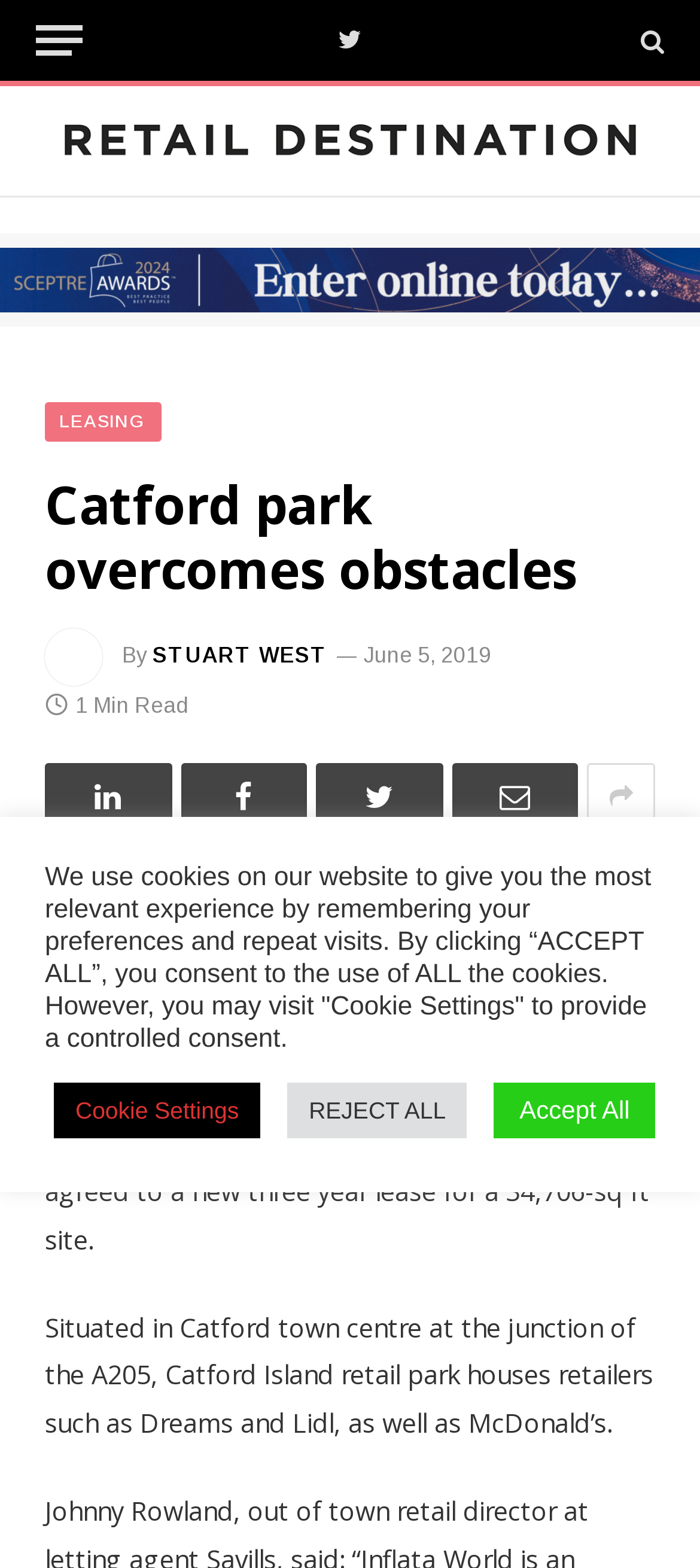Detail the various sections and features of the webpage.

The webpage is about Catford park overcoming obstacles, specifically the leasing of a unit at Catford Island retail park to an inflatable theme park operator. 

At the top left, there is a "Menu" button. To the right of it, there are social media links, including Twitter, represented by icons. On the top right, there is a link to "Retail Destination" with an accompanying image. 

Below the top section, there is a horizontal line separating the content. The main article title, "Catford park overcomes obstacles", is displayed prominently in the middle of the page. 

To the left of the title, there is an image of Stuart West. Below the title, there is a byline "By STUART WEST" and a timestamp "June 5, 2019". The article's estimated reading time, "1 Min Read", is also displayed. 

The article content is divided into three paragraphs. The first paragraph describes the leasing of a unit at Catford Island retail park to Inflata World, an inflatable theme park operator. The second paragraph provides more details about the lease agreement. The third paragraph describes the location of Catford Island retail park. 

At the bottom of the page, there are social media links, represented by icons, including Facebook, Twitter, and LinkedIn.